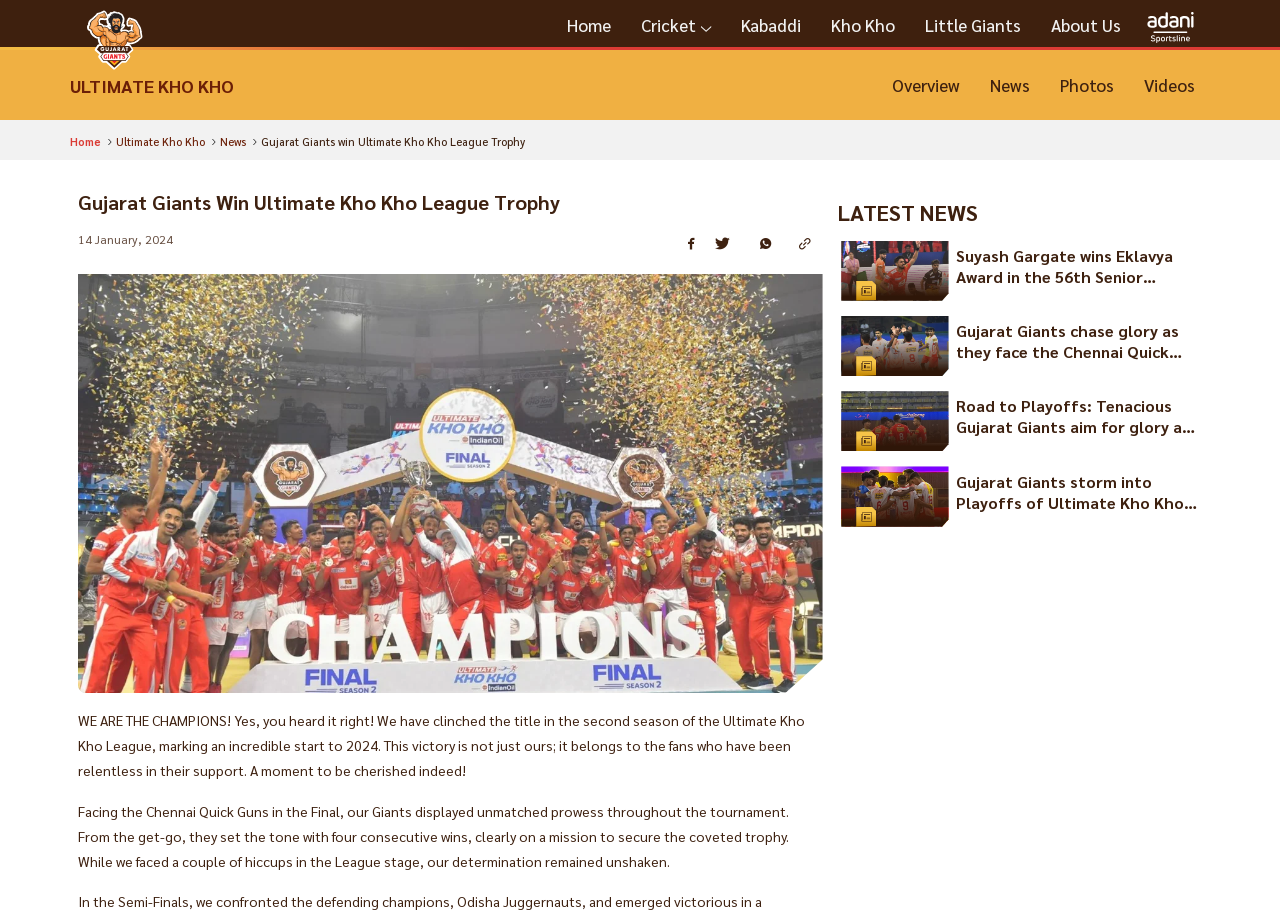What is the name of the team that won the Ultimate Kho Kho League?
Based on the screenshot, respond with a single word or phrase.

Gujarat Giants